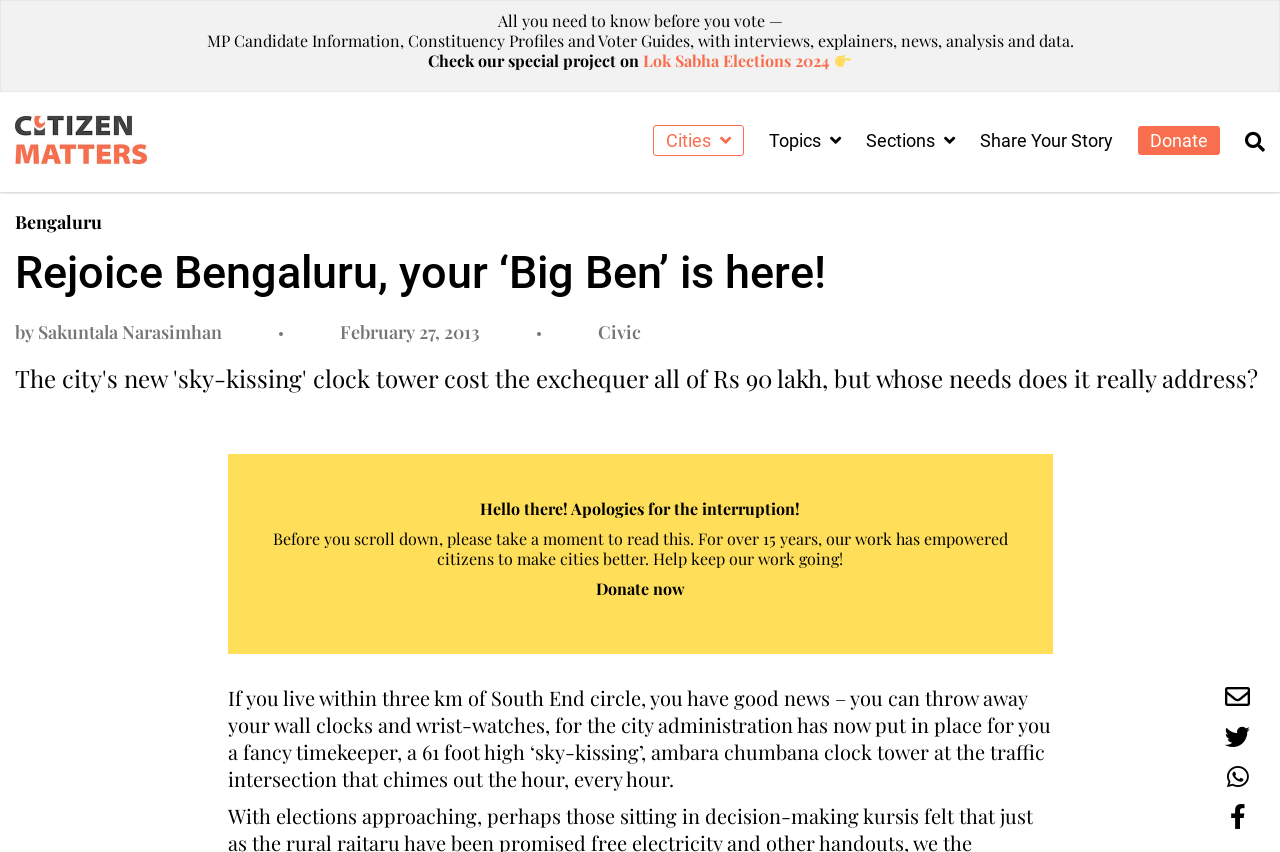Please find the bounding box coordinates for the clickable element needed to perform this instruction: "Read the article by Sakuntala Narasimhan".

[0.03, 0.375, 0.173, 0.403]